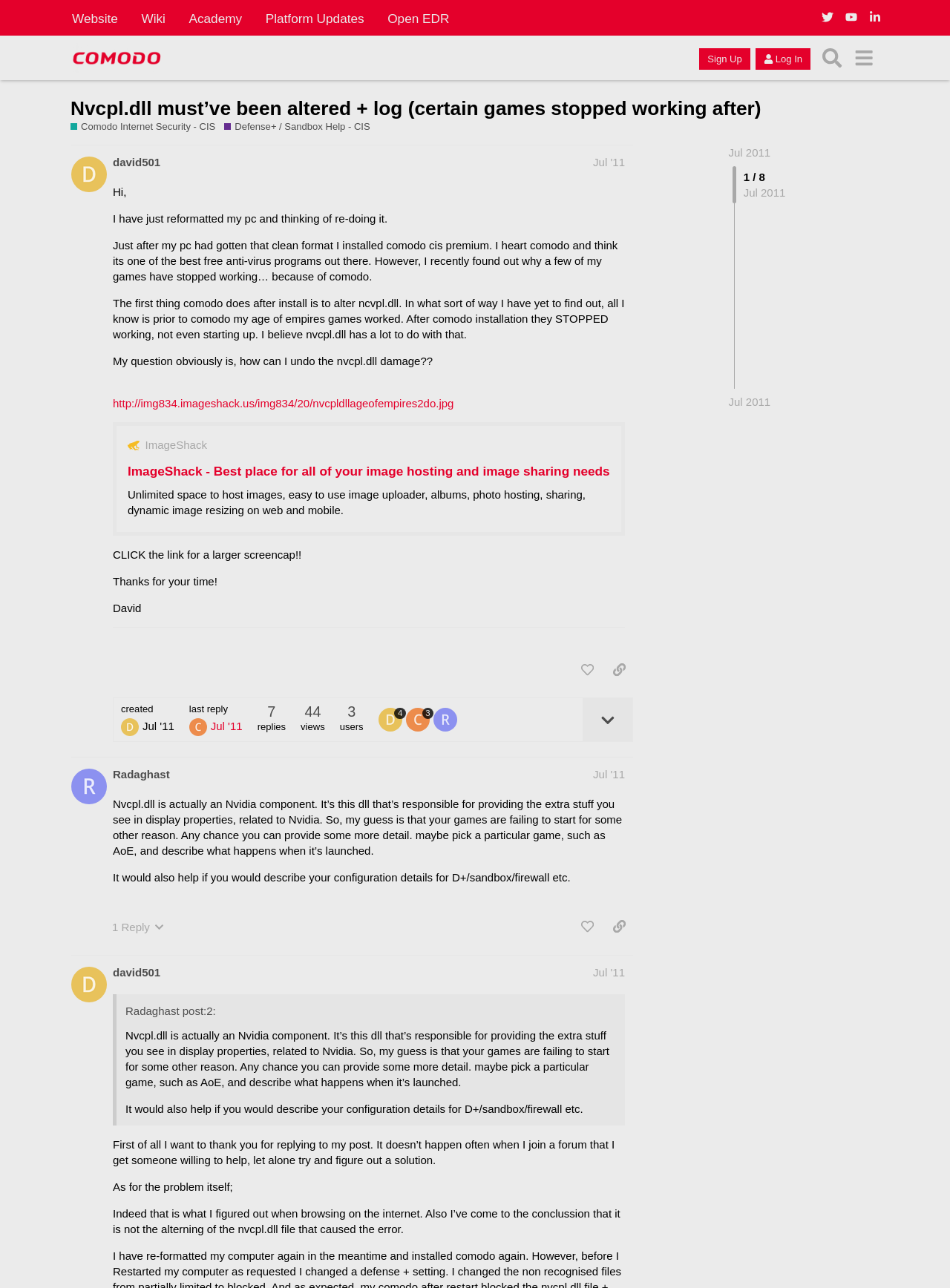Please reply with a single word or brief phrase to the question: 
How many replies are there in the first post?

44